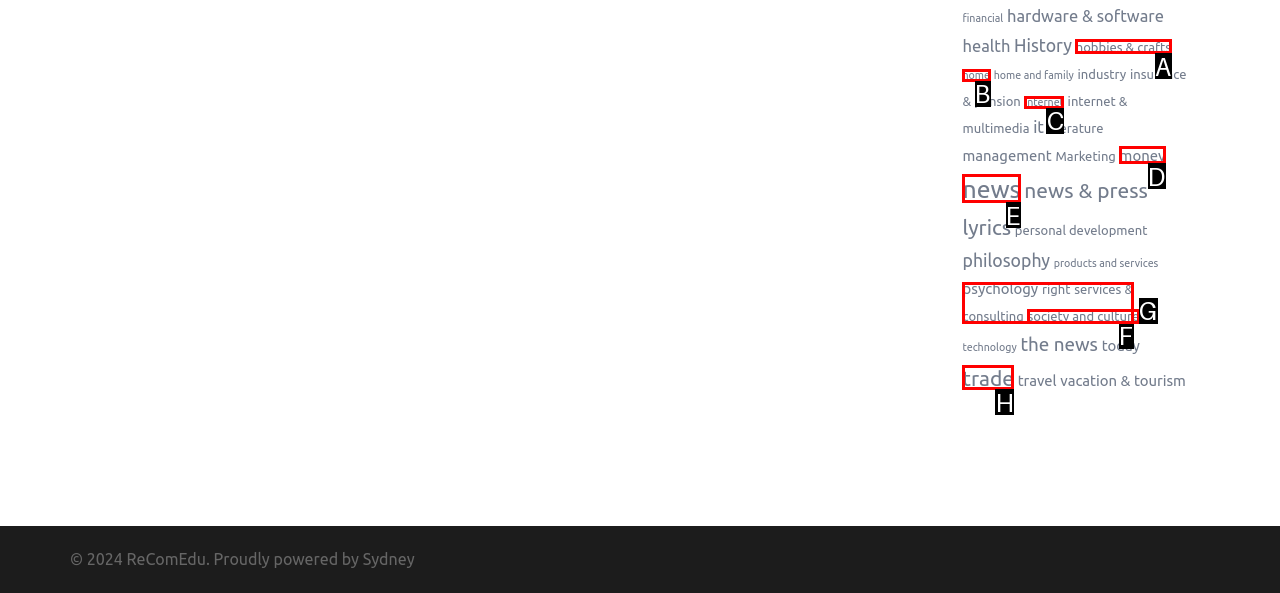Determine which HTML element to click on in order to complete the action: read news.
Reply with the letter of the selected option.

E